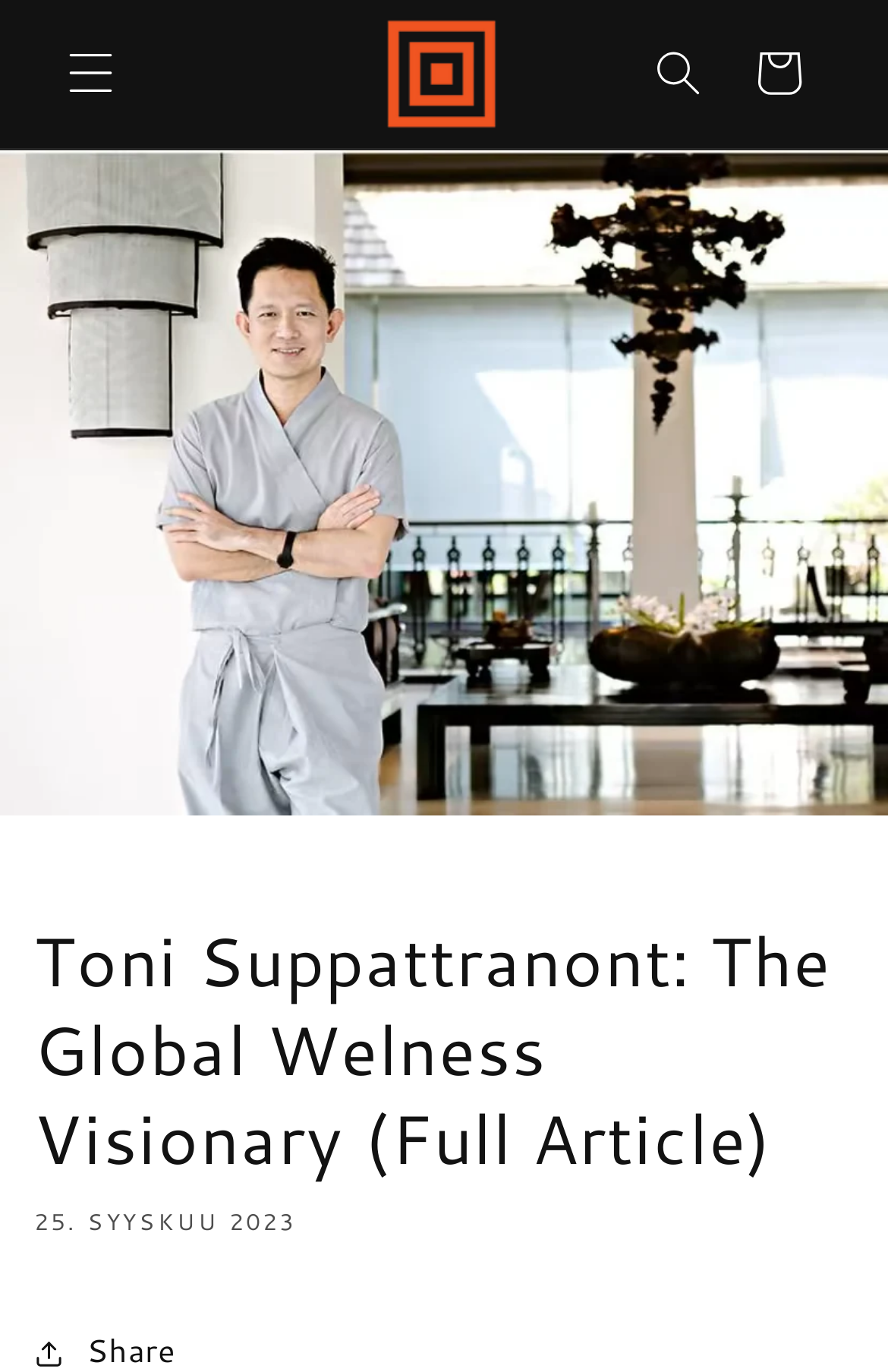What is the date of the article?
Observe the image and answer the question with a one-word or short phrase response.

25. SYYSKUU 2023